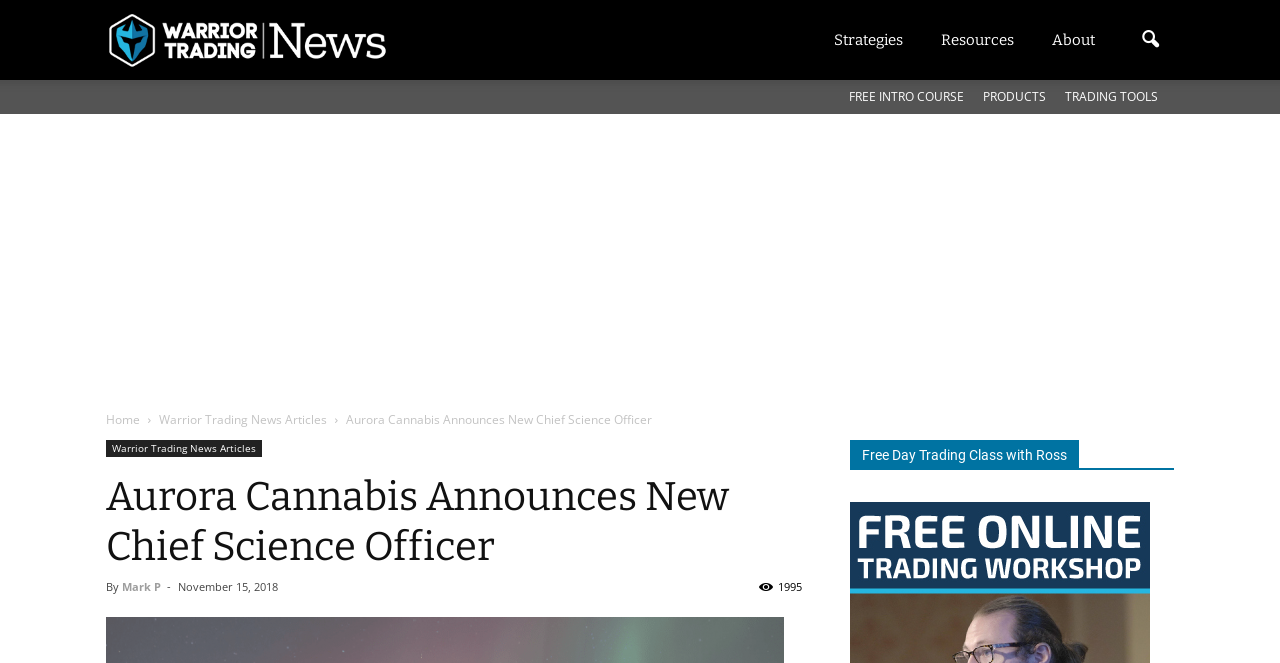Provide the bounding box coordinates of the HTML element this sentence describes: "Home". The bounding box coordinates consist of four float numbers between 0 and 1, i.e., [left, top, right, bottom].

[0.083, 0.62, 0.109, 0.646]